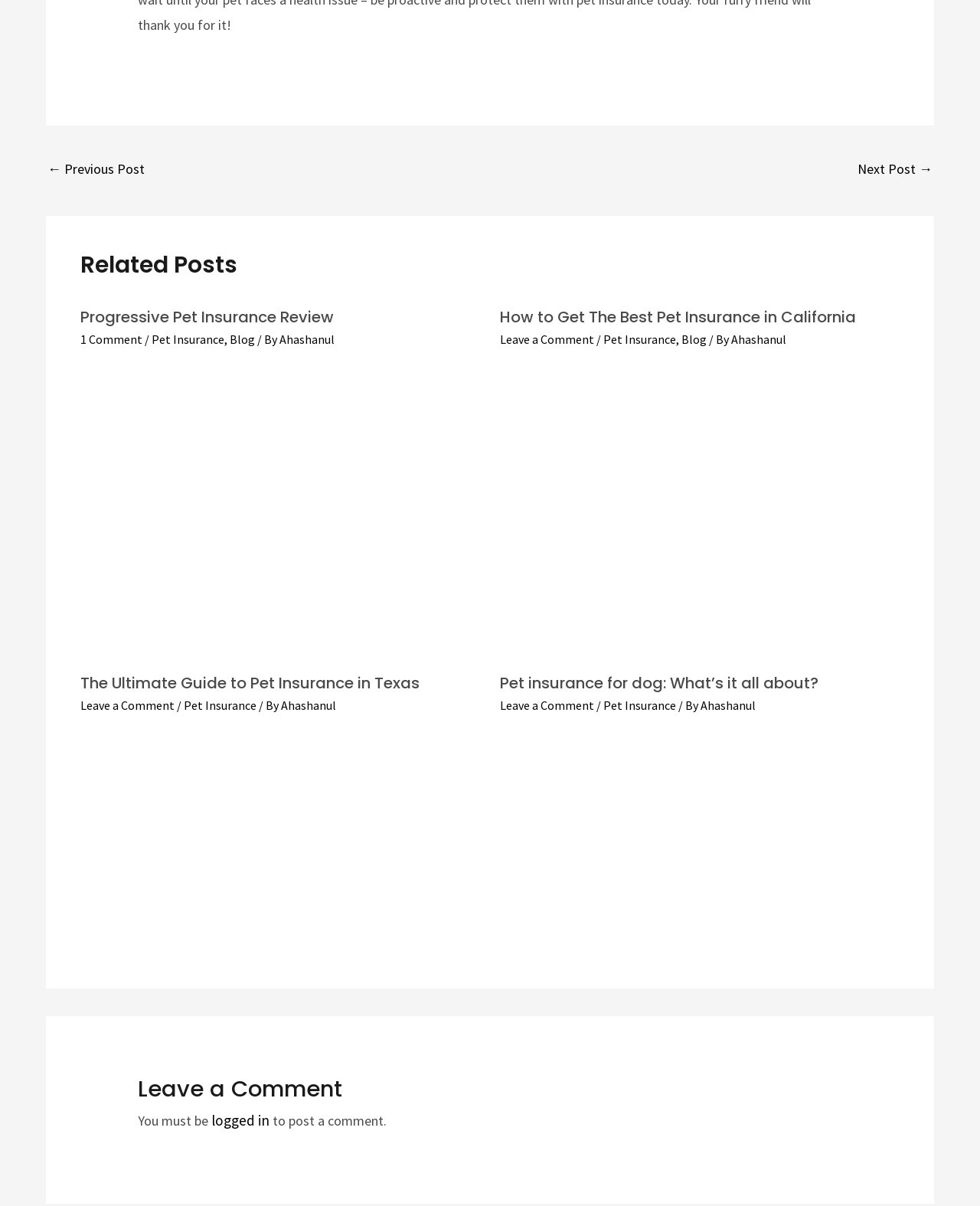What is the category of the second related post?
Relying on the image, give a concise answer in one word or a brief phrase.

Pet Insurance